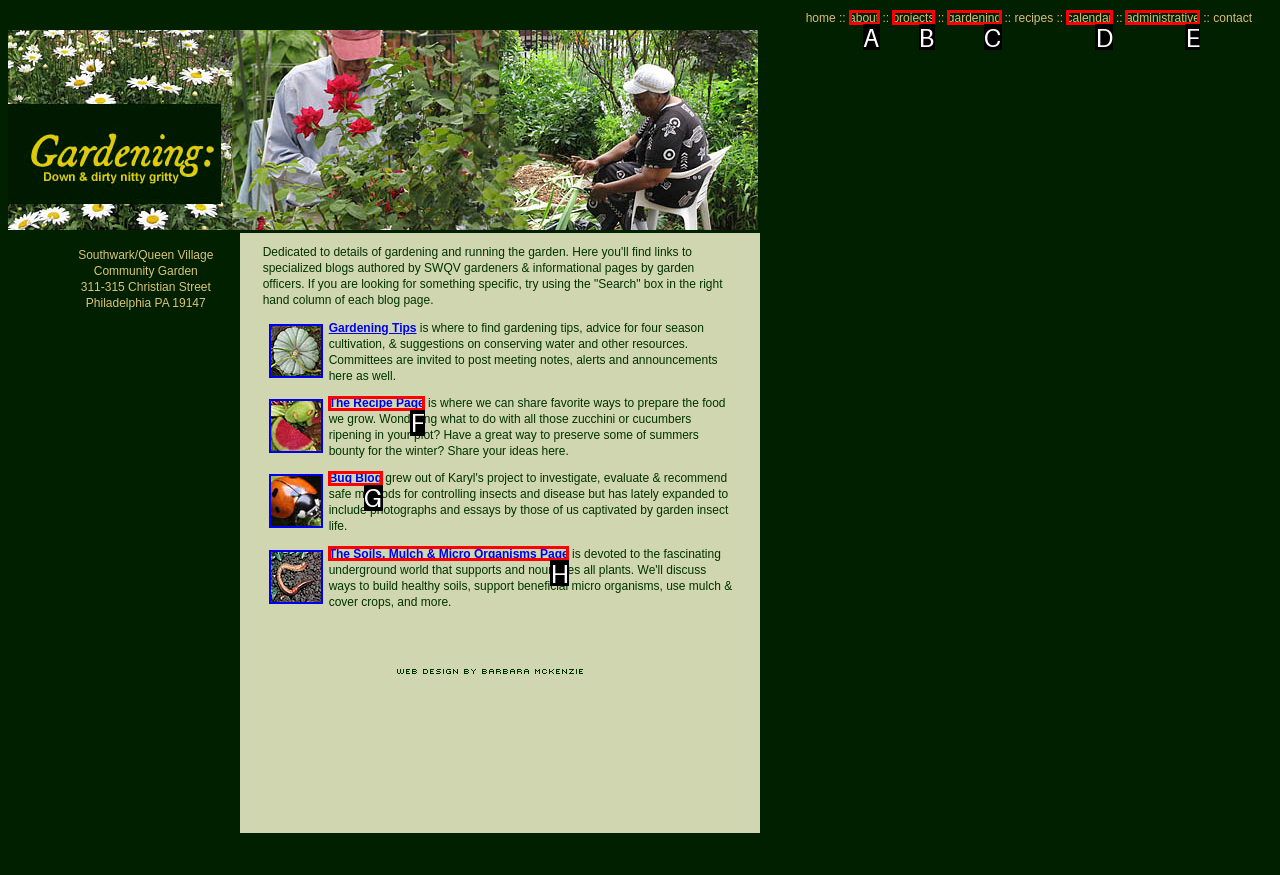Identify the correct UI element to click for this instruction: check recipes
Respond with the appropriate option's letter from the provided choices directly.

F